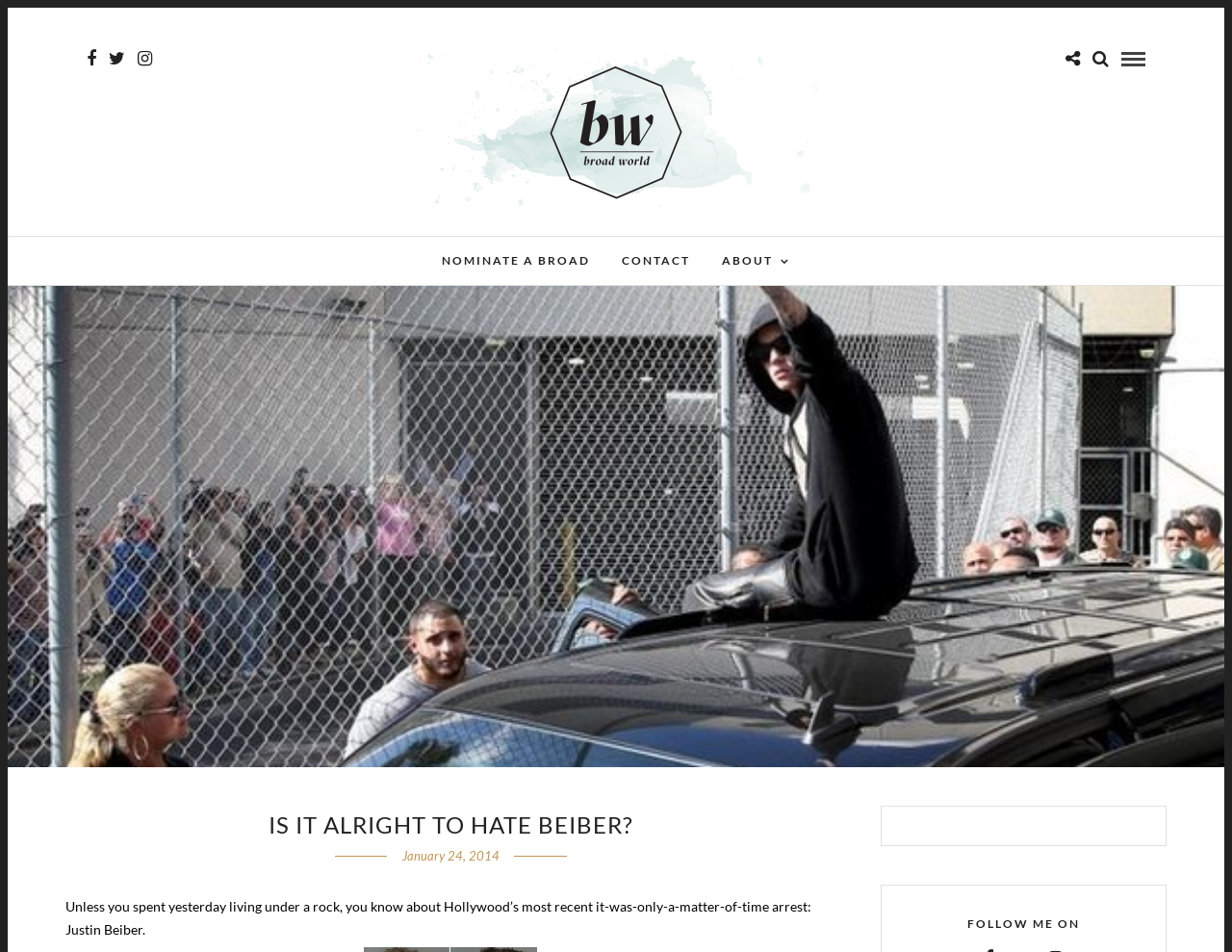What is the author asking about Justin Beiber?
Look at the image and respond with a one-word or short-phrase answer.

If it's alright to hate him